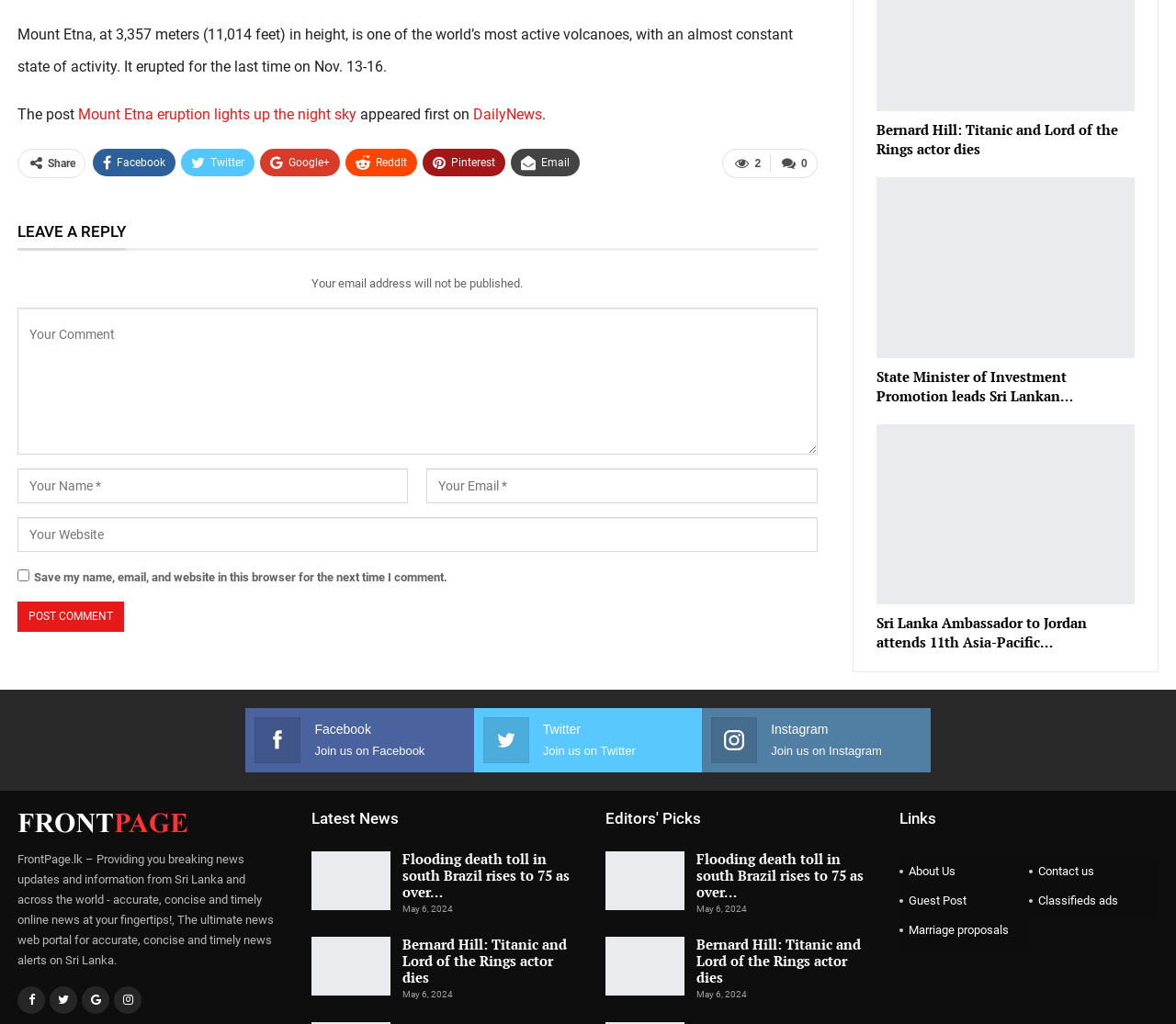Based on the element description "name="comment" placeholder="Your Comment"", predict the bounding box coordinates of the UI element.

[0.015, 0.301, 0.695, 0.444]